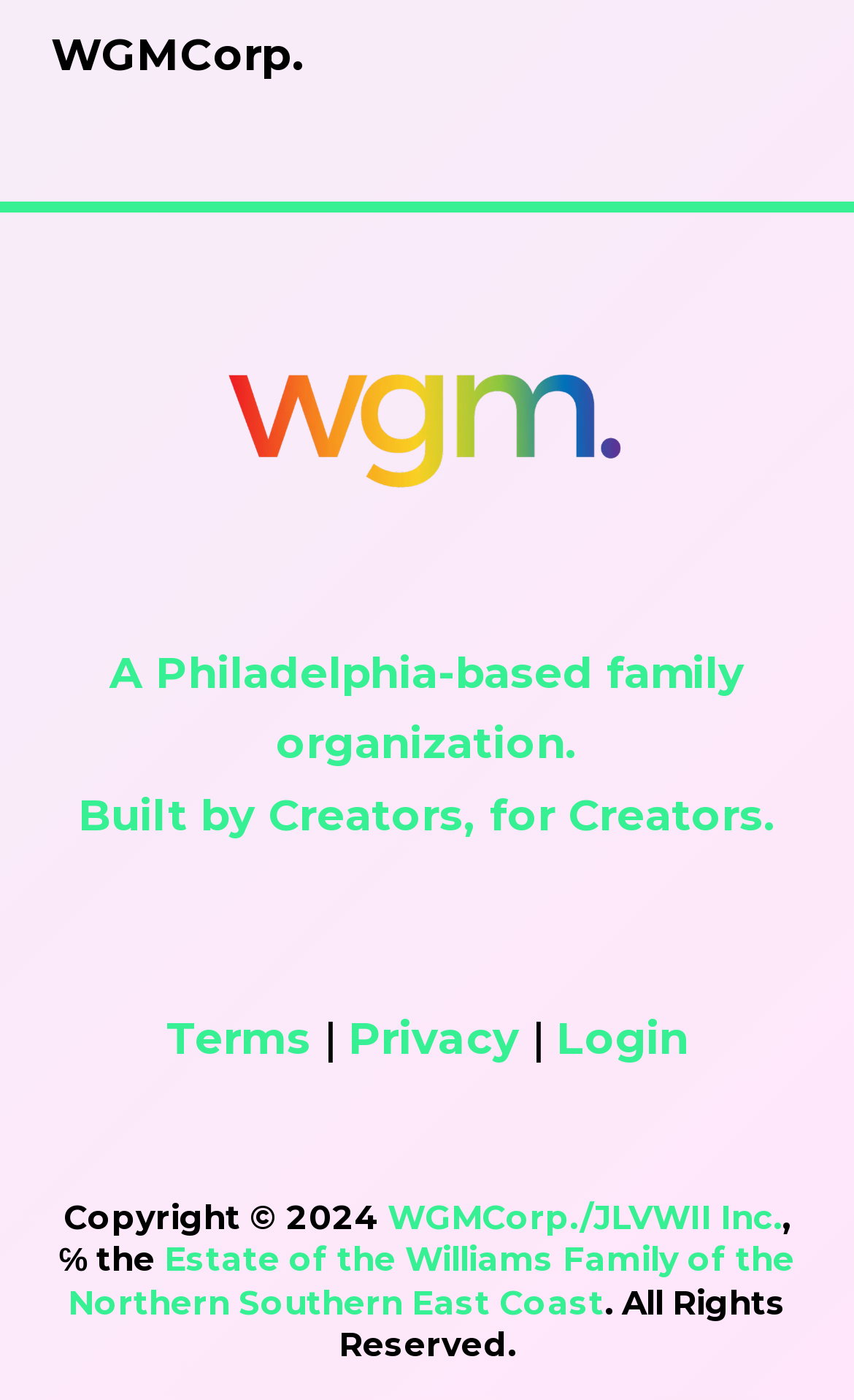What is the name of the estate mentioned?
Offer a detailed and full explanation in response to the question.

The answer can be found in the link element with the text 'Estate of the Williams Family of the Northern Southern East Coast' which mentions the name of the estate.